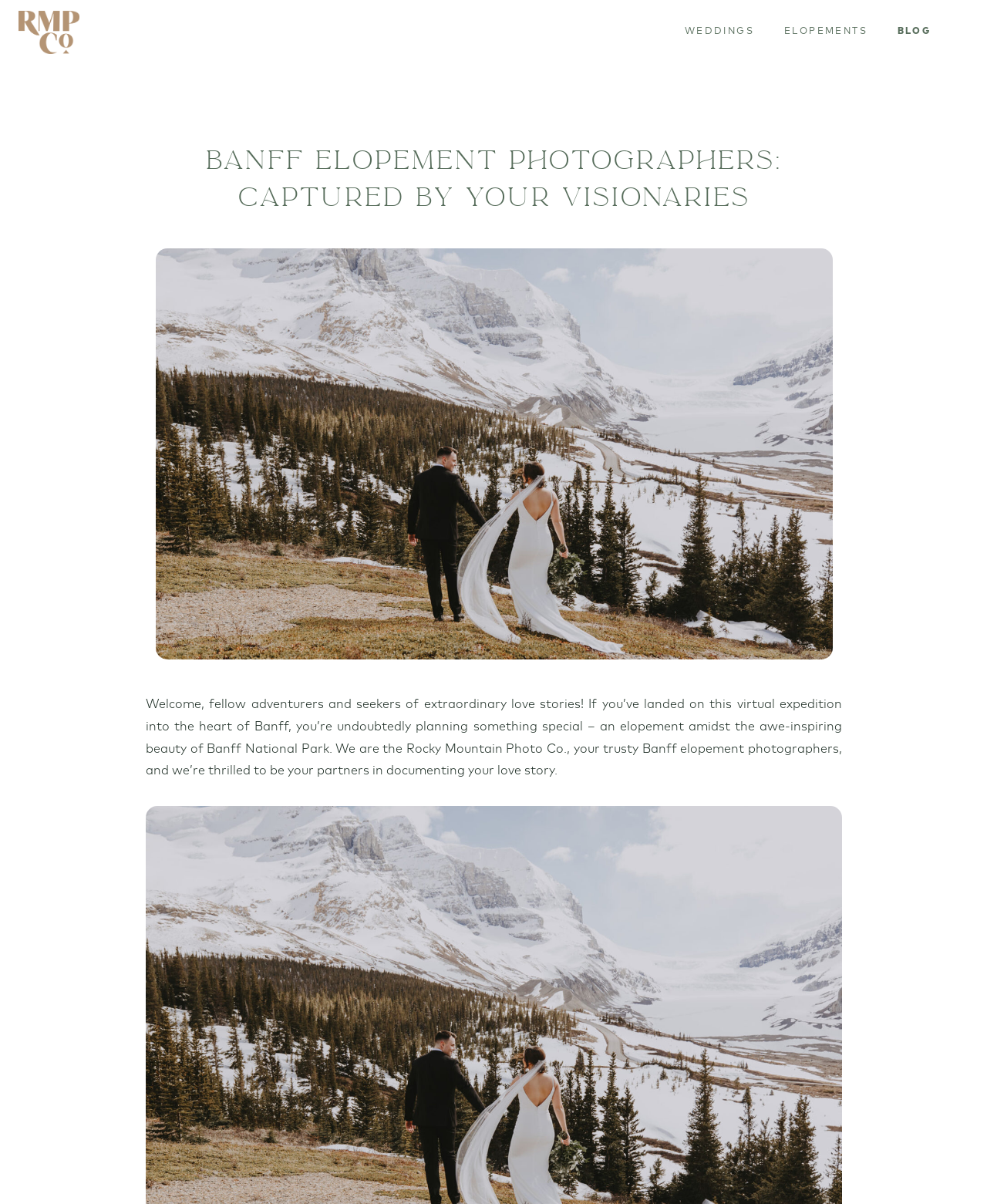Please examine the image and provide a detailed answer to the question: What is the tone of the website's content?

The static text uses phrases like 'fellow adventurers' and 'extraordinary love stories', which suggests a friendly and adventurous tone.